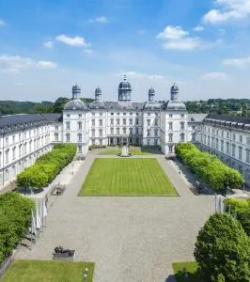Offer a detailed explanation of the image.

The image showcases the stunning exterior of the Althoff Grandhotel Schloss Bensberg, a luxurious five-star hotel situated in Bergisch Gladbach, Germany. The photograph captures a majestic view of the hotel's ornate architecture, featuring elegant domes and intricate detailing that exemplifies classic grandeur. Surrounding the hotel is a beautifully manicured garden adorned with lush greenery, creating a serene environment for guests. The sky above is bright and clear, enhancing the hotel's regal appearance against the backdrop of the vibrant landscape. This establishment not only offers a lavish retreat but is also renowned for its exceptional ratings, having received a score of 9.2 based on 1,307 hotel reviews, reflecting a superb level of service and comfort.